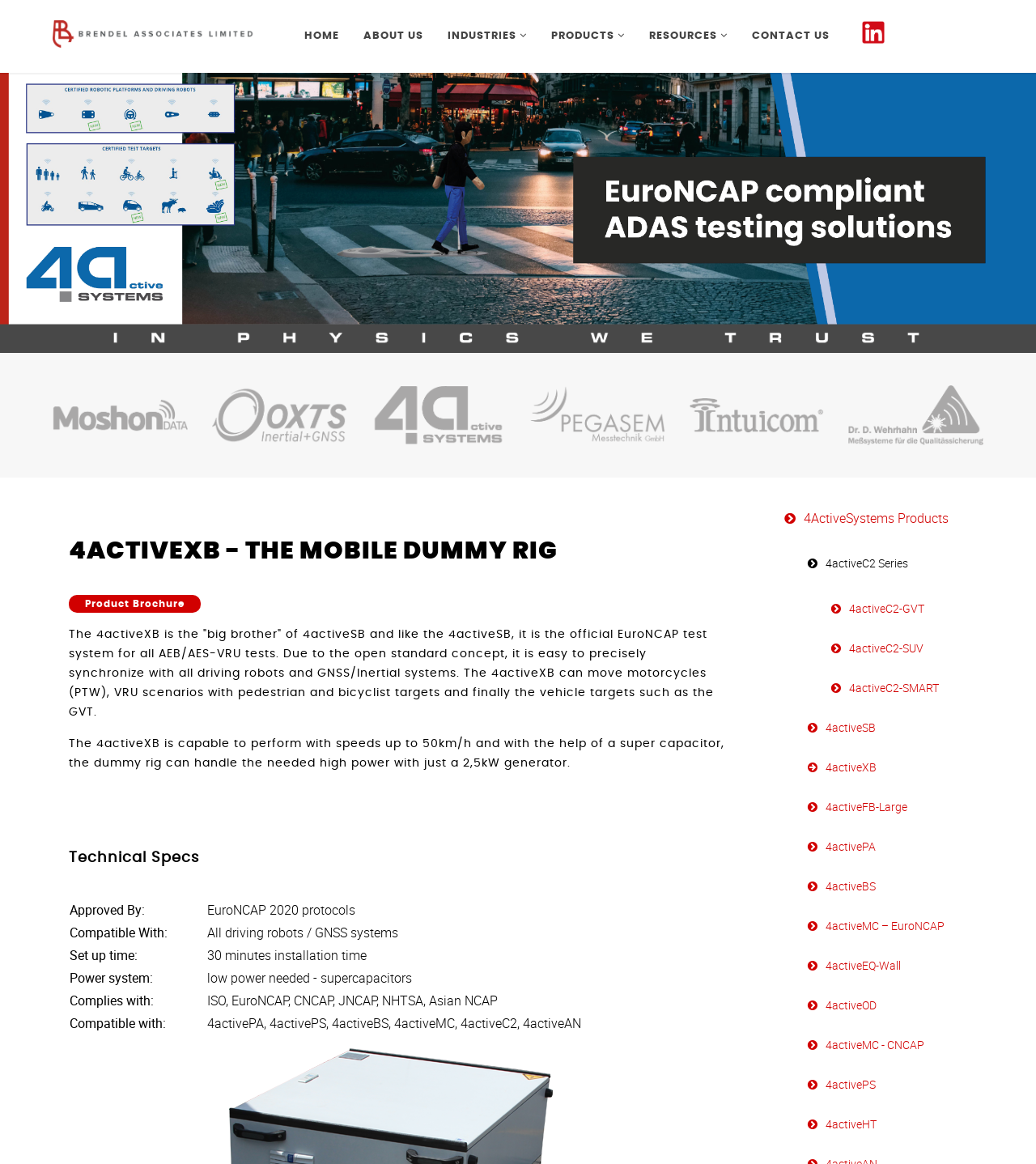What is the power system of 4activeXB?
Can you provide a detailed and comprehensive answer to the question?

The power system of 4activeXB is described in the technical specs section of the webpage, which mentions that it has a low power needed system with the help of supercapacitors.